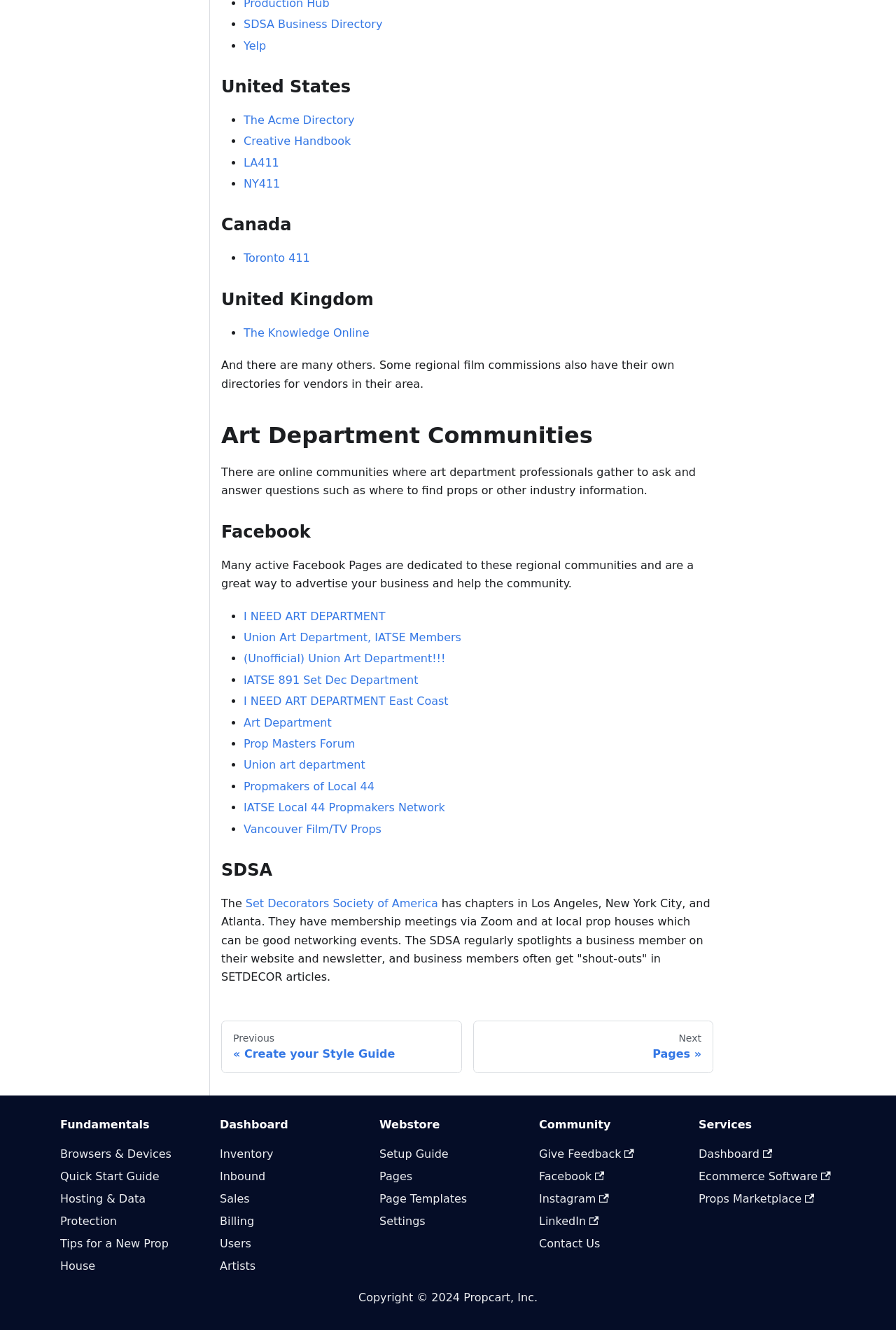Please provide the bounding box coordinates for the element that needs to be clicked to perform the following instruction: "Check 'Facebook'". The coordinates should be given as four float numbers between 0 and 1, i.e., [left, top, right, bottom].

[0.247, 0.392, 0.796, 0.408]